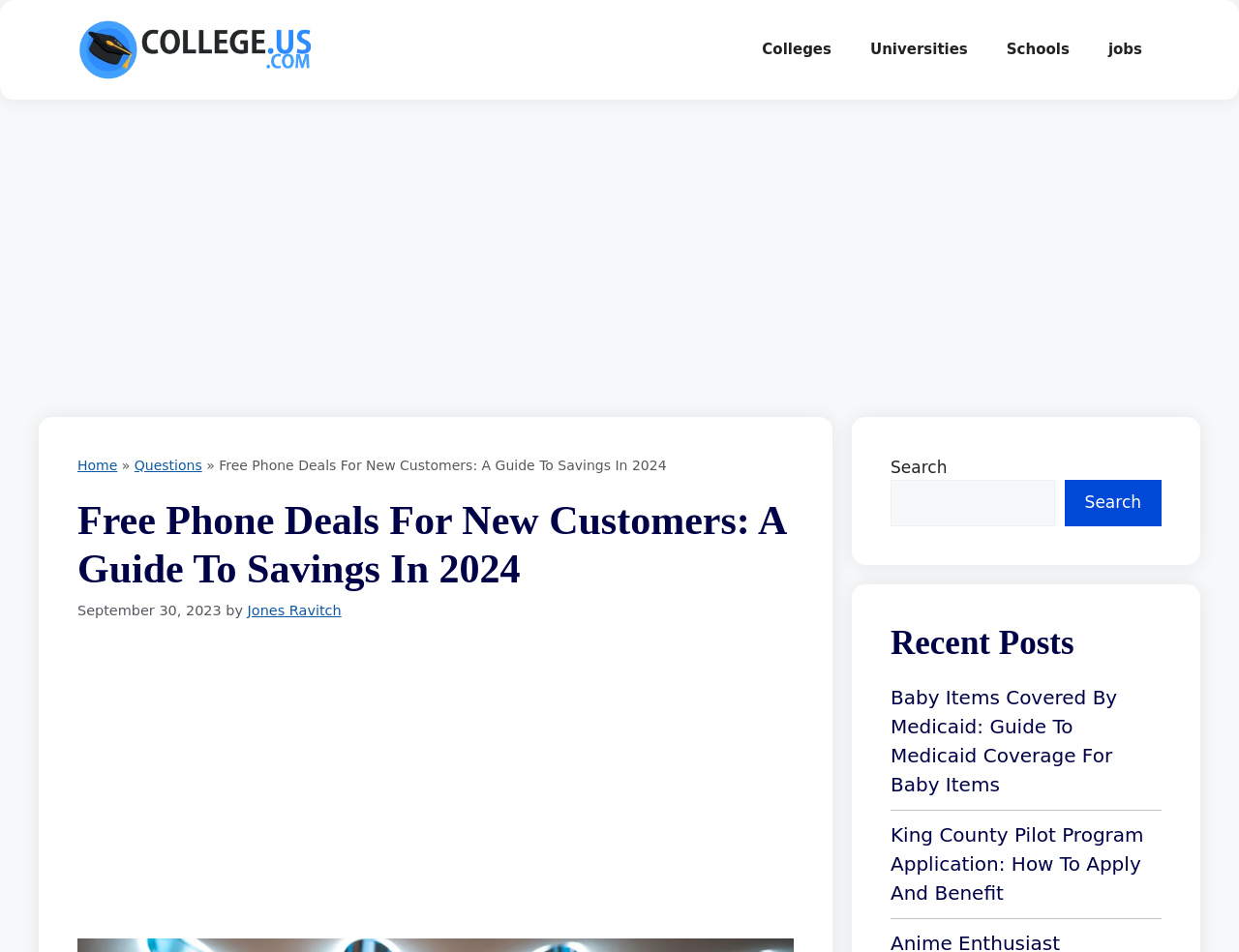Could you determine the bounding box coordinates of the clickable element to complete the instruction: "visit WordPress.org"? Provide the coordinates as four float numbers between 0 and 1, i.e., [left, top, right, bottom].

None